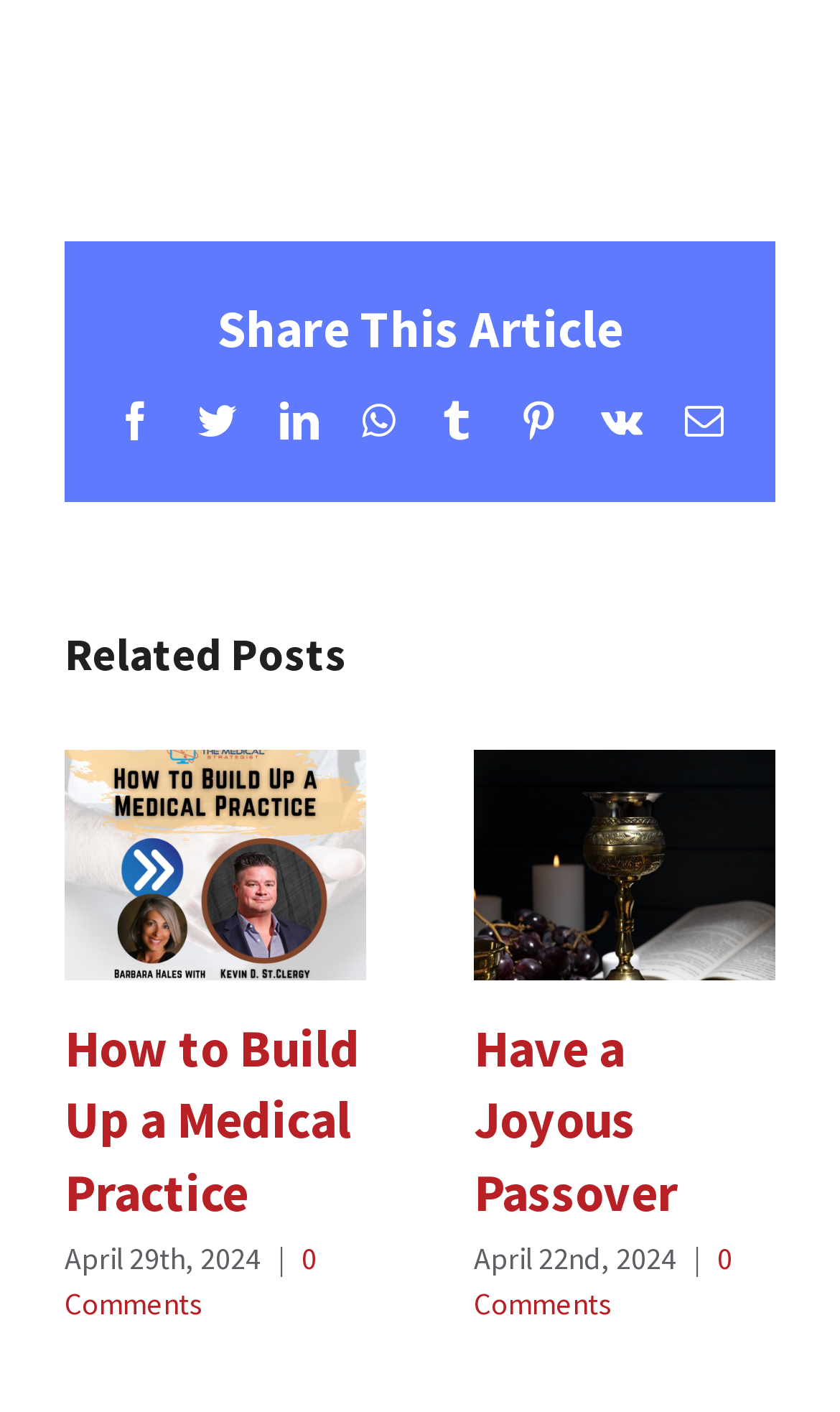What is the title of the first related post?
Please interpret the details in the image and answer the question thoroughly.

I looked at the first related post section and found the title 'How to Build Up a Medical Practice' which is also a link.